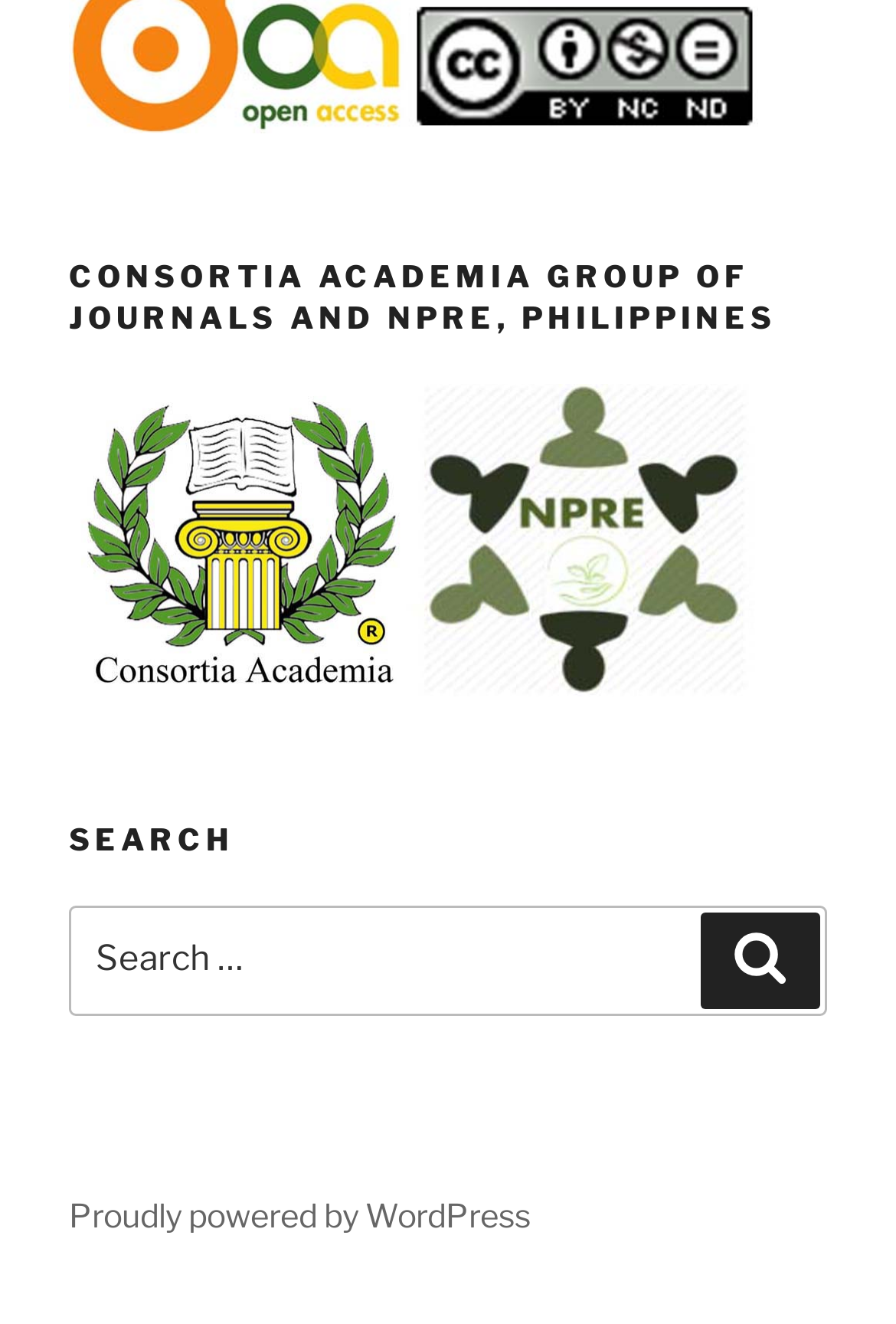What is the text on the button next to the search box?
Could you please answer the question thoroughly and with as much detail as possible?

The button next to the search box has the text 'Search', which suggests that it is a submit button to initiate the search query.